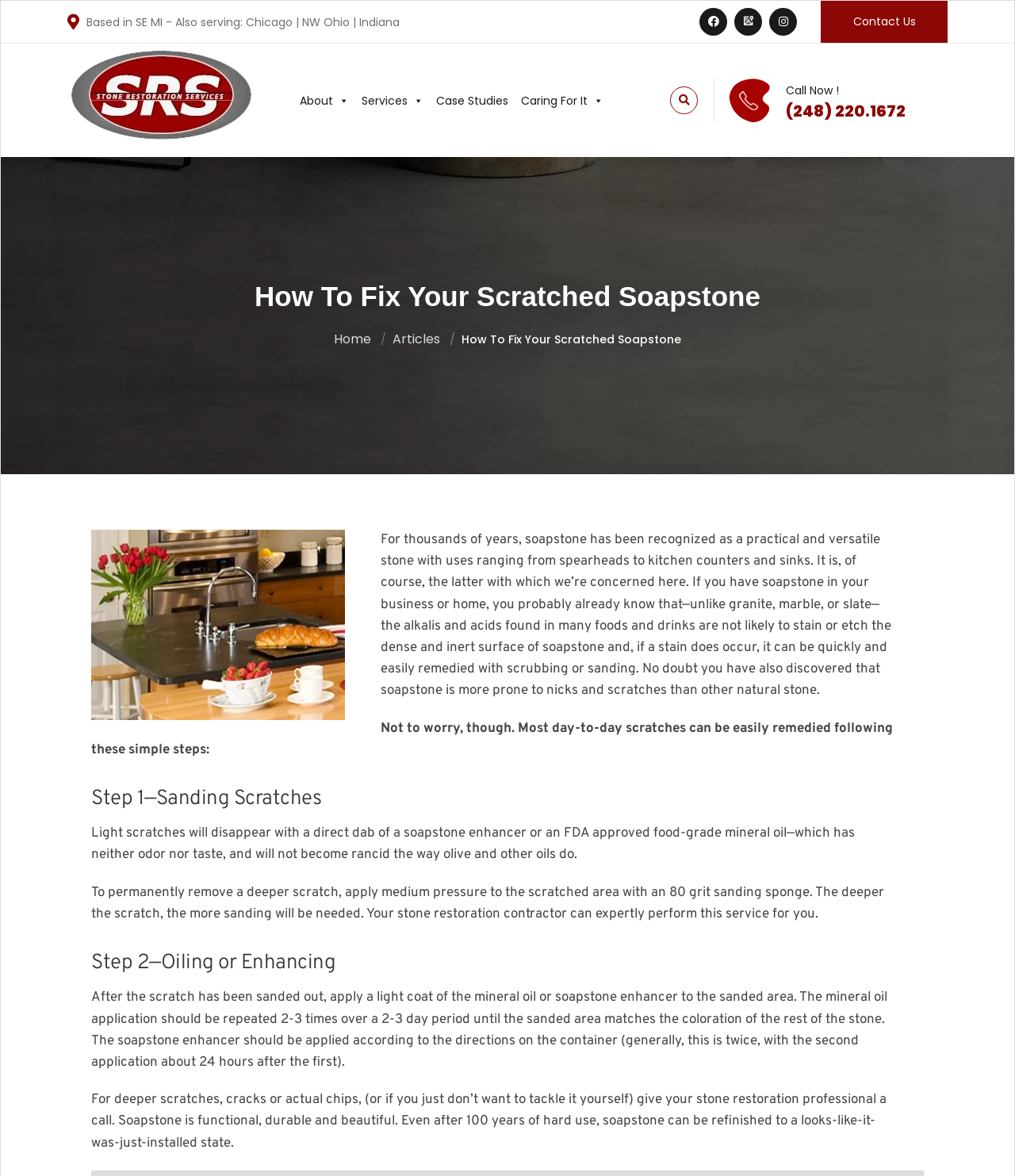What is the location of the company?
Using the information from the image, provide a comprehensive answer to the question.

Based on the static text 'Based in SE MI - Also serving: Chicago | NW Ohio | Indiana' at the top of the webpage, we can infer that the company is located in Southeast Michigan.